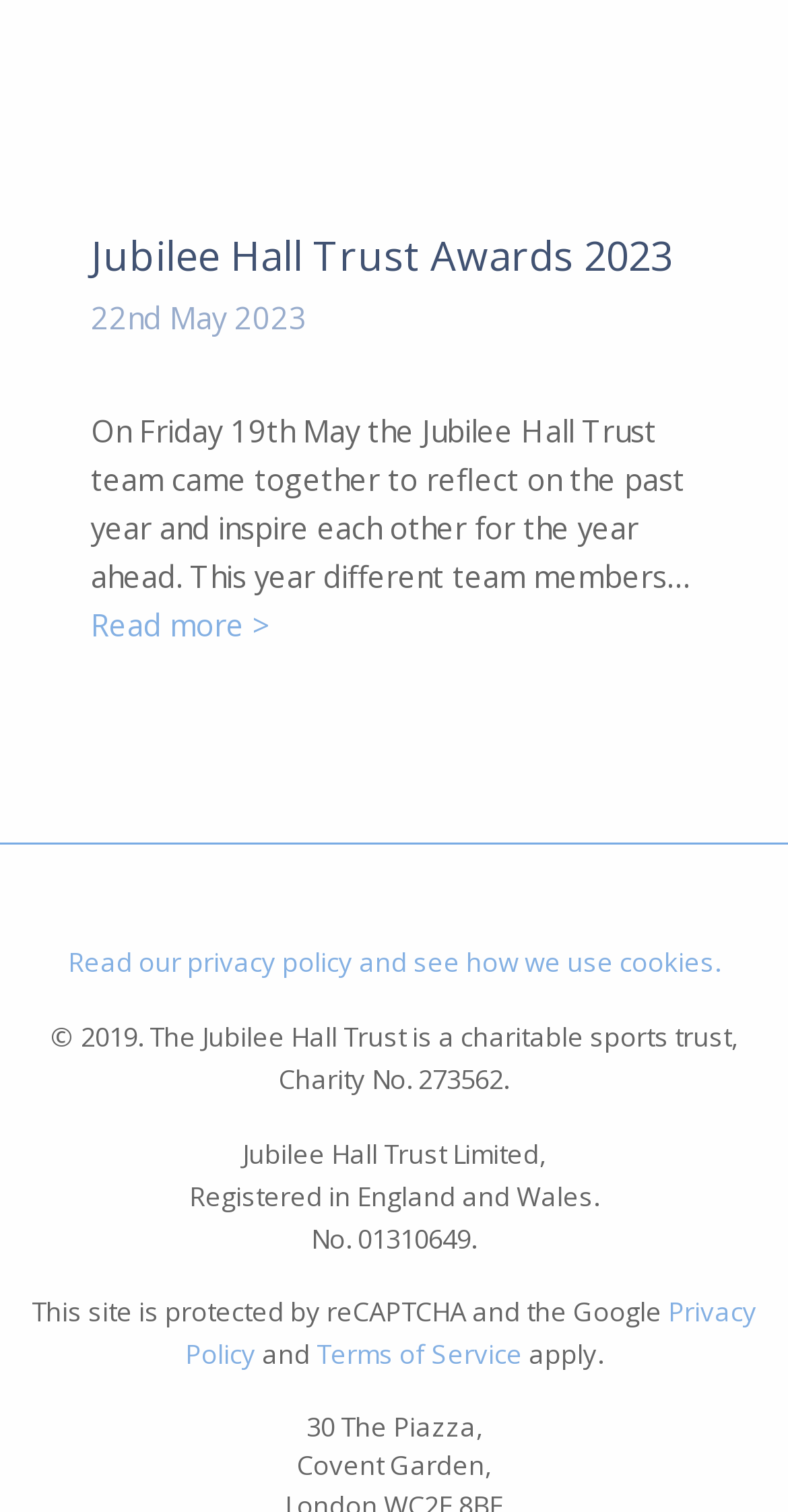What is the company number of Jubilee Hall Trust Limited? From the image, respond with a single word or brief phrase.

01310649